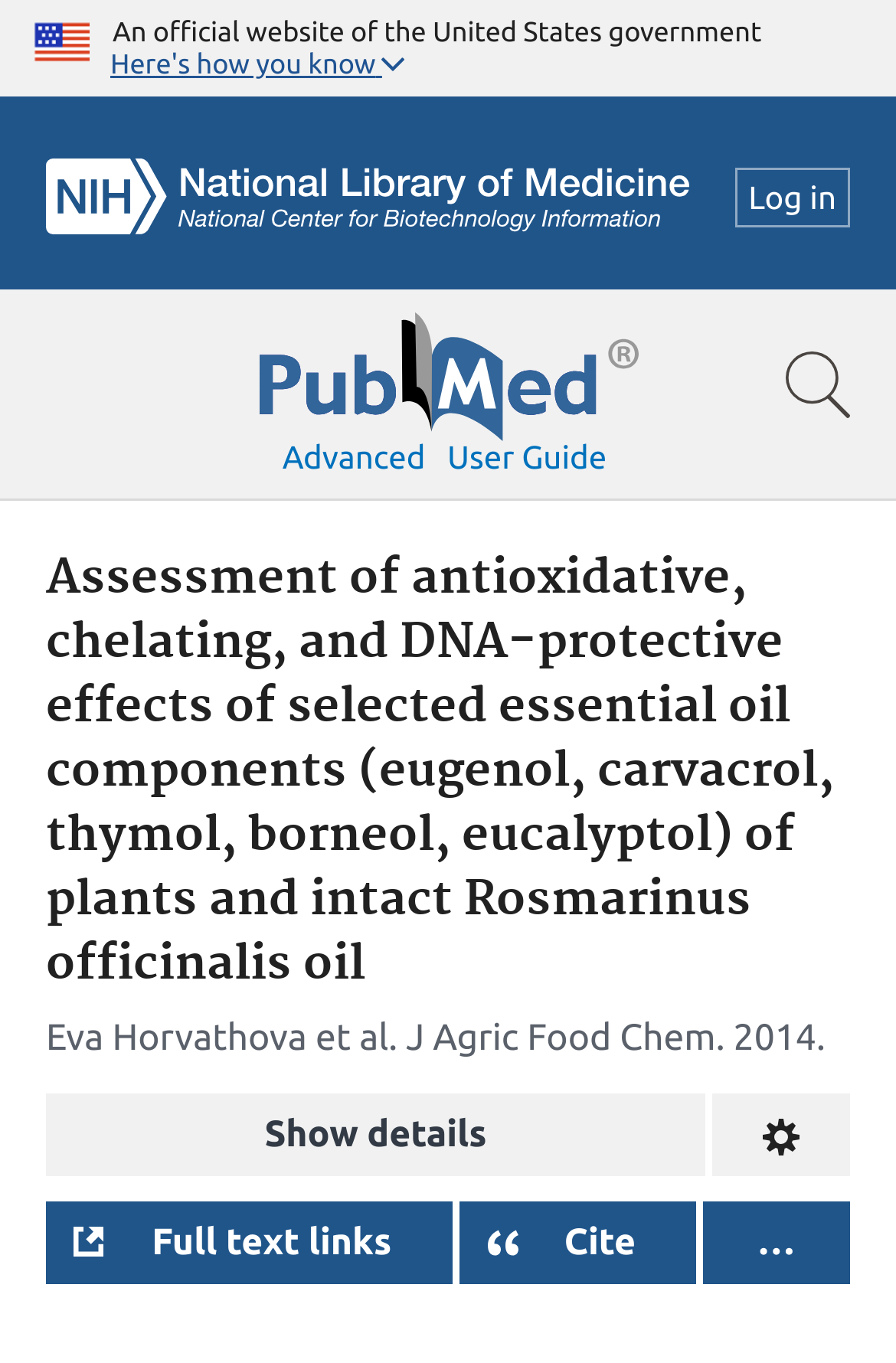Identify the bounding box coordinates of the section to be clicked to complete the task described by the following instruction: "View article details". The coordinates should be four float numbers between 0 and 1, formatted as [left, top, right, bottom].

[0.051, 0.802, 0.787, 0.863]